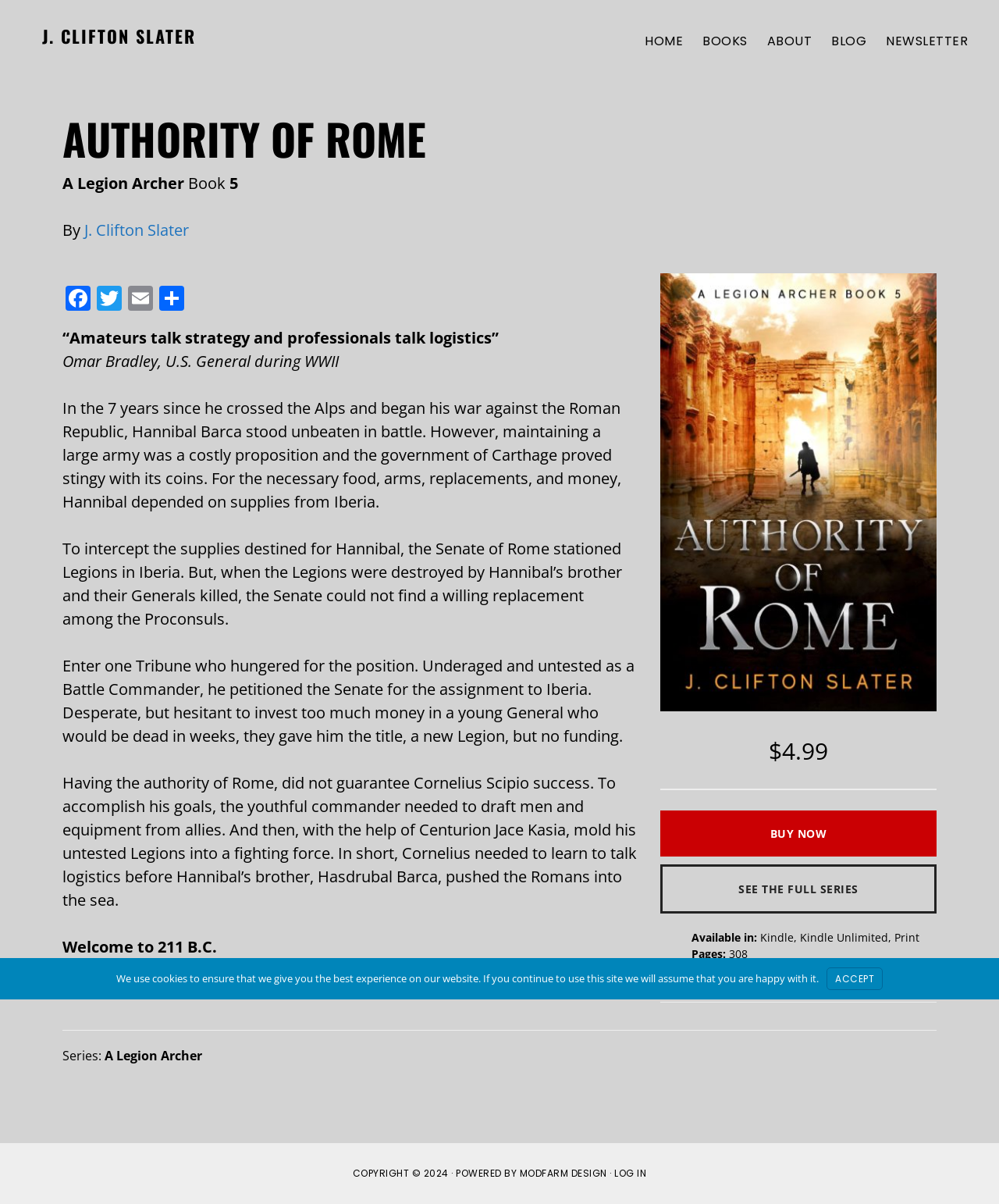Please determine the bounding box coordinates of the section I need to click to accomplish this instruction: "Click on the 'Contact' link".

None